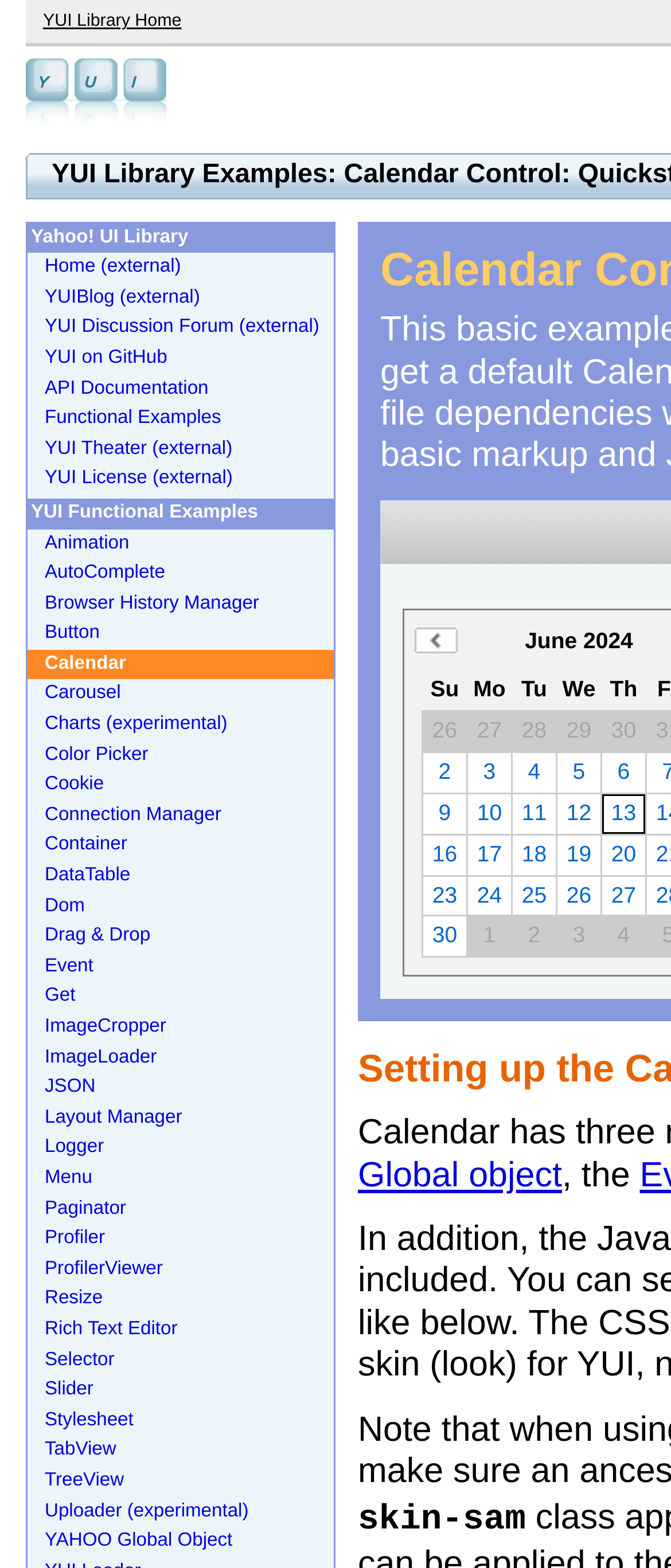Highlight the bounding box coordinates of the region I should click on to meet the following instruction: "Go to the 'YUI Library Home' page".

[0.064, 0.008, 0.27, 0.02]